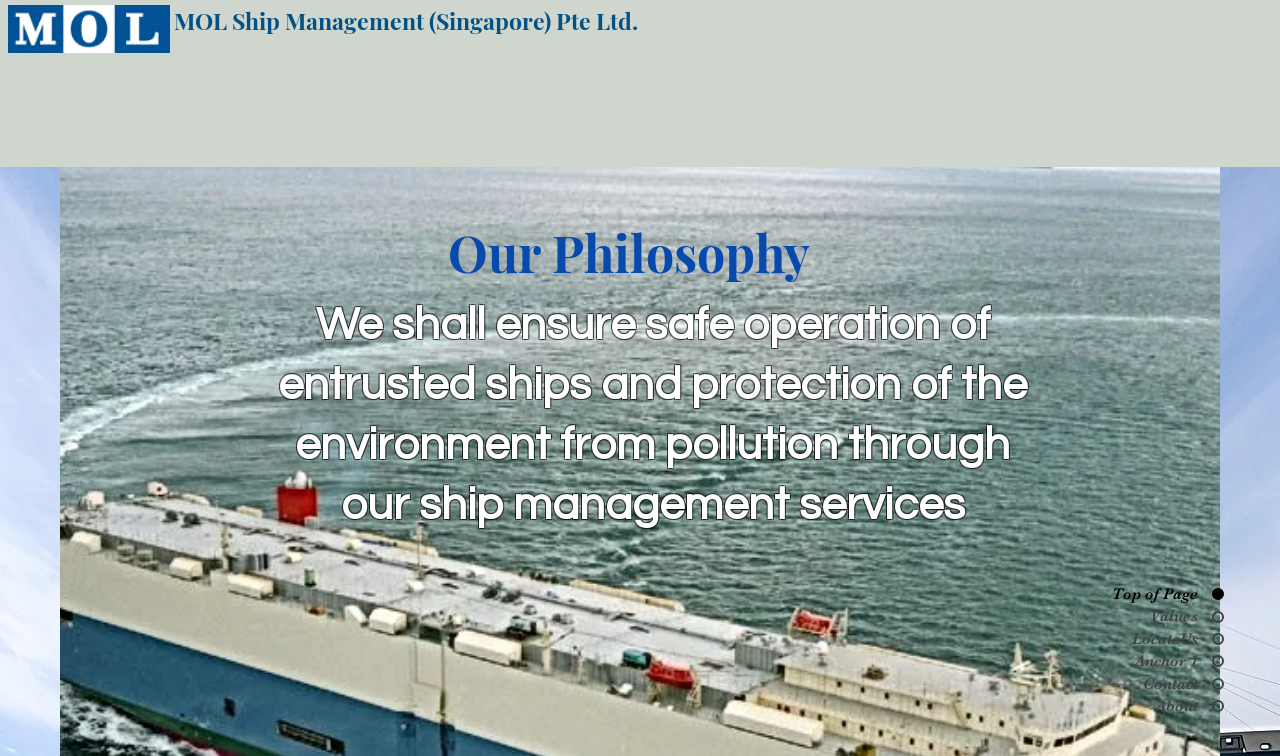How many images are there in the 'Page' navigation section?
Please use the image to provide an in-depth answer to the question.

There are 5 images in the 'Page' navigation section, each corresponding to a link, including 'Top of Page', 'Values', 'LocateUs', 'Anchor 1', and 'Contact'.